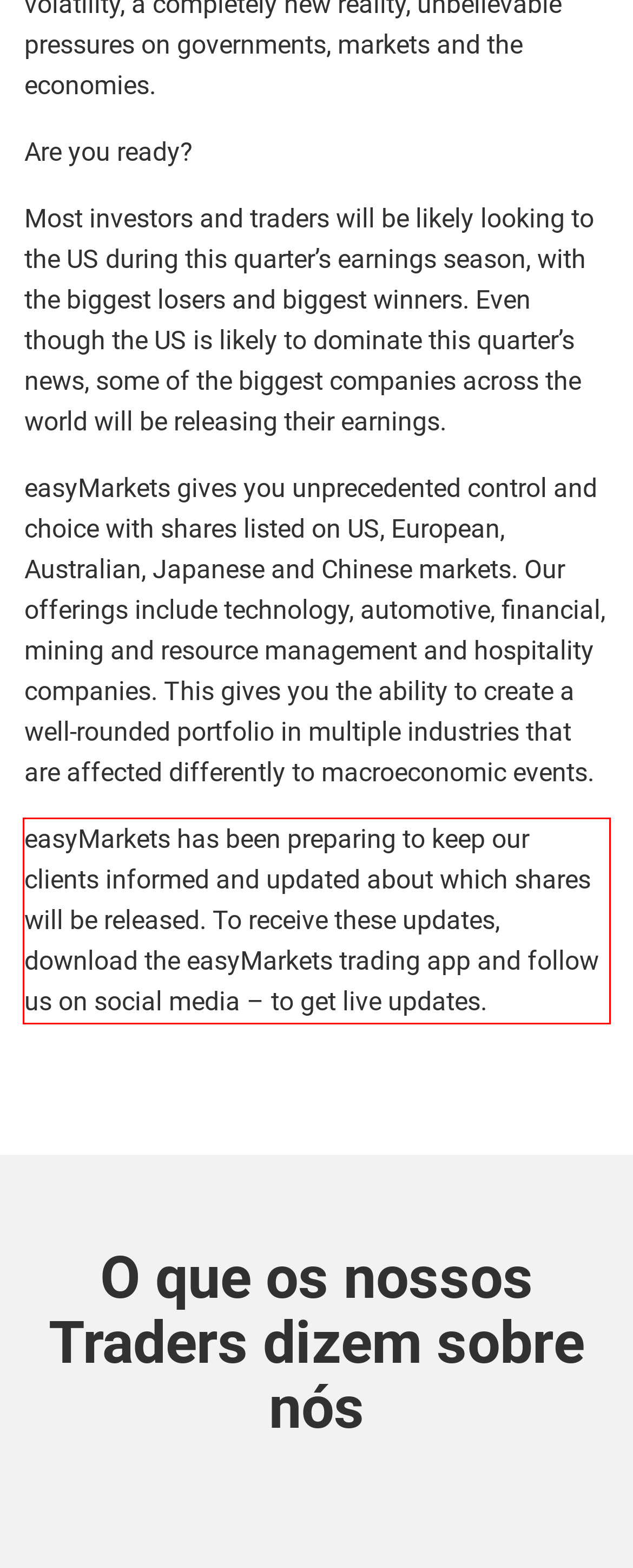Using the provided screenshot of a webpage, recognize and generate the text found within the red rectangle bounding box.

easyMarkets has been preparing to keep our clients informed and updated about which shares will be released. To receive these updates, download the easyMarkets trading app and follow us on social media – to get live updates.